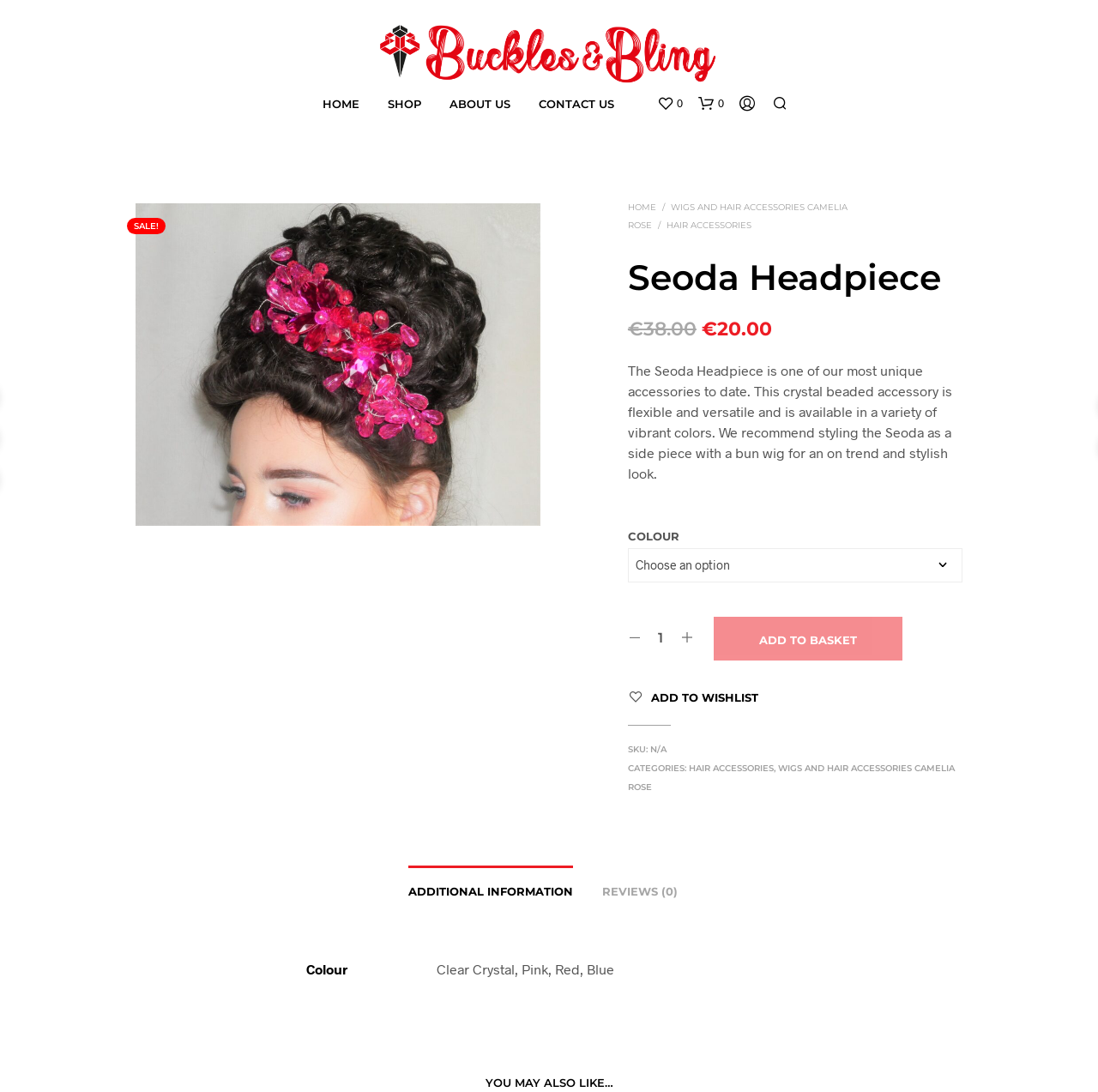Determine the bounding box coordinates for the element that should be clicked to follow this instruction: "Click the 'HOME' link". The coordinates should be given as four float numbers between 0 and 1, in the format [left, top, right, bottom].

[0.282, 0.088, 0.339, 0.103]